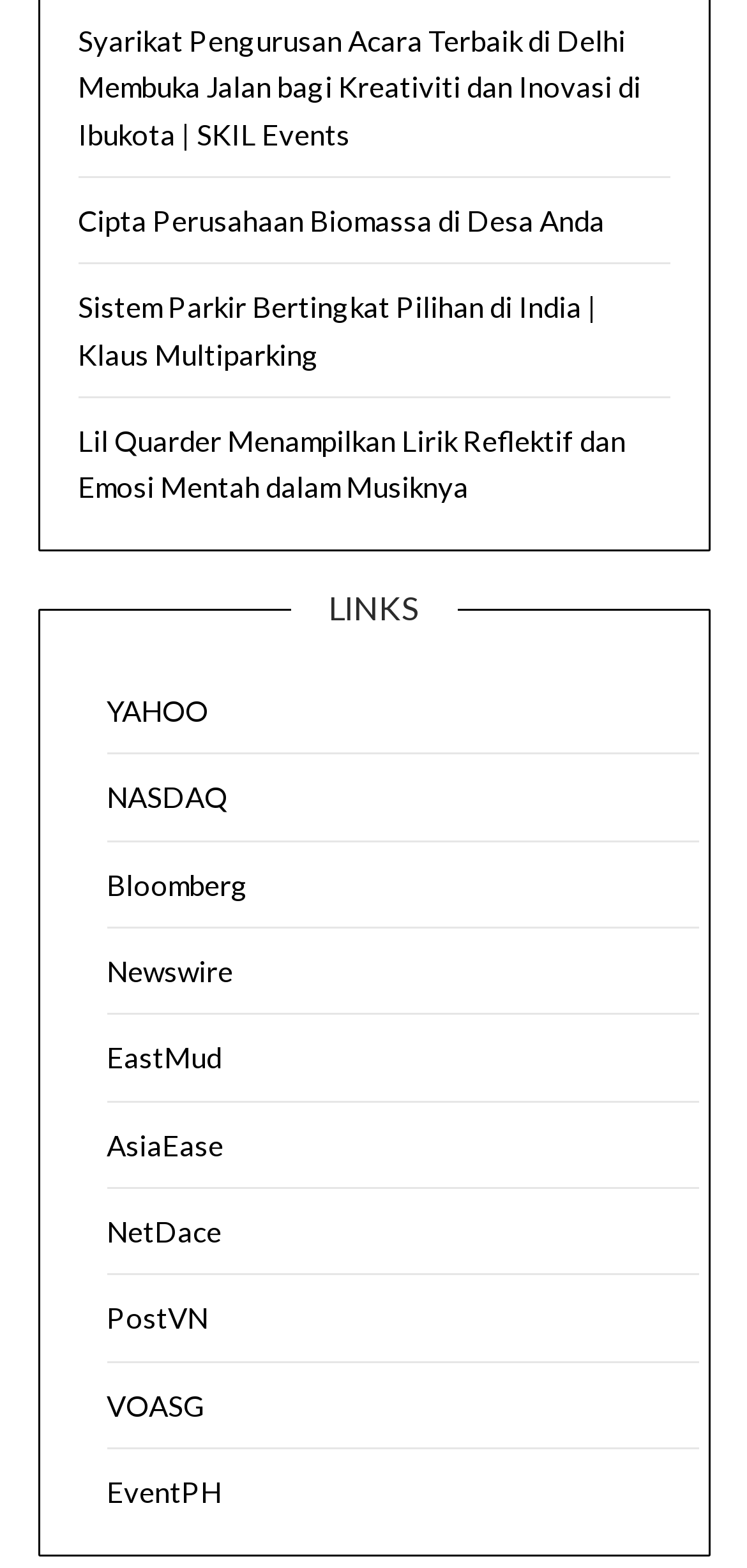Please identify the bounding box coordinates of the clickable region that I should interact with to perform the following instruction: "Click on the link to SKIL Events". The coordinates should be expressed as four float numbers between 0 and 1, i.e., [left, top, right, bottom].

[0.104, 0.014, 0.858, 0.096]